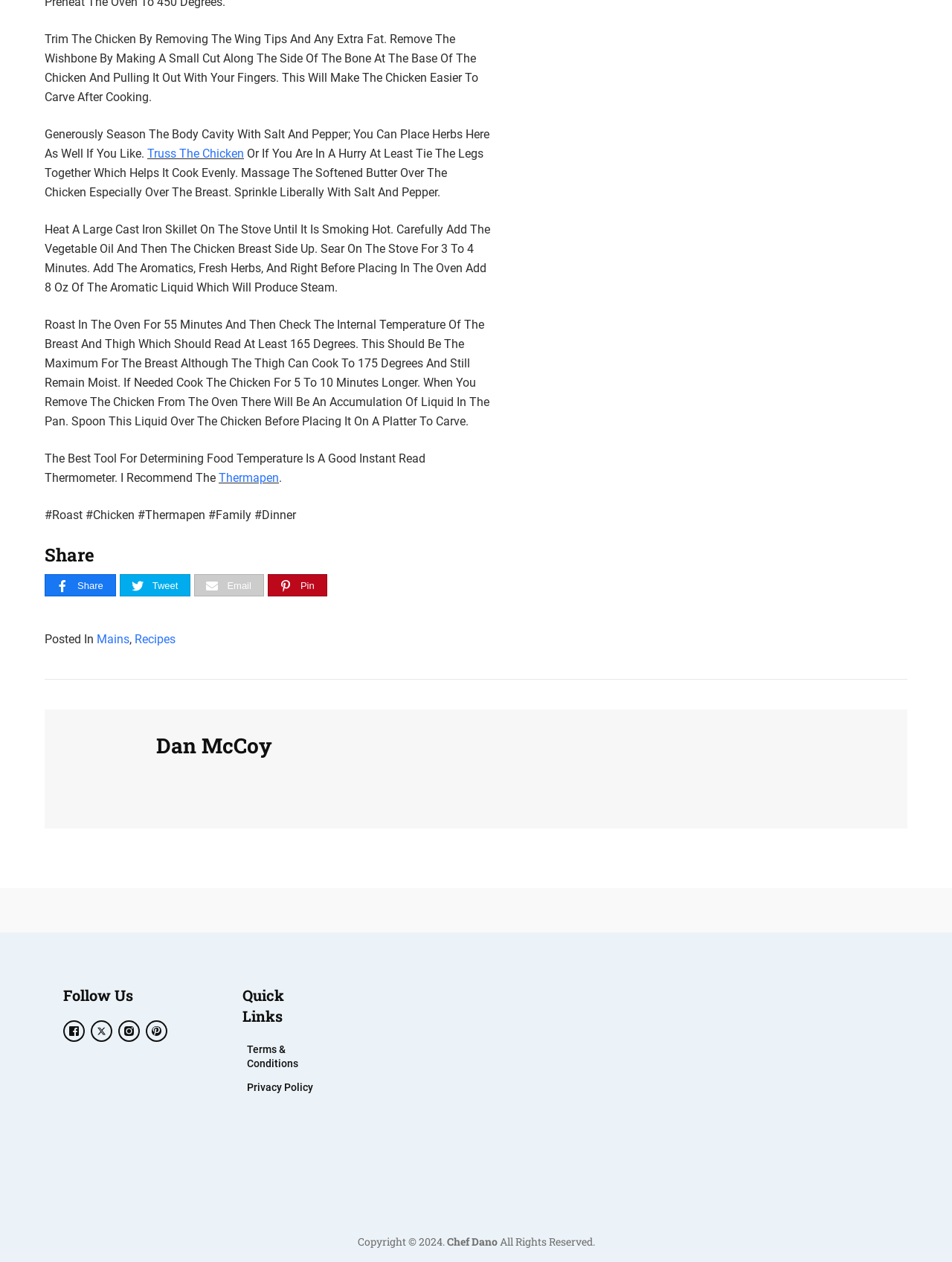Find the bounding box of the element with the following description: "Pin". The coordinates must be four float numbers between 0 and 1, formatted as [left, top, right, bottom].

[0.282, 0.456, 0.343, 0.473]